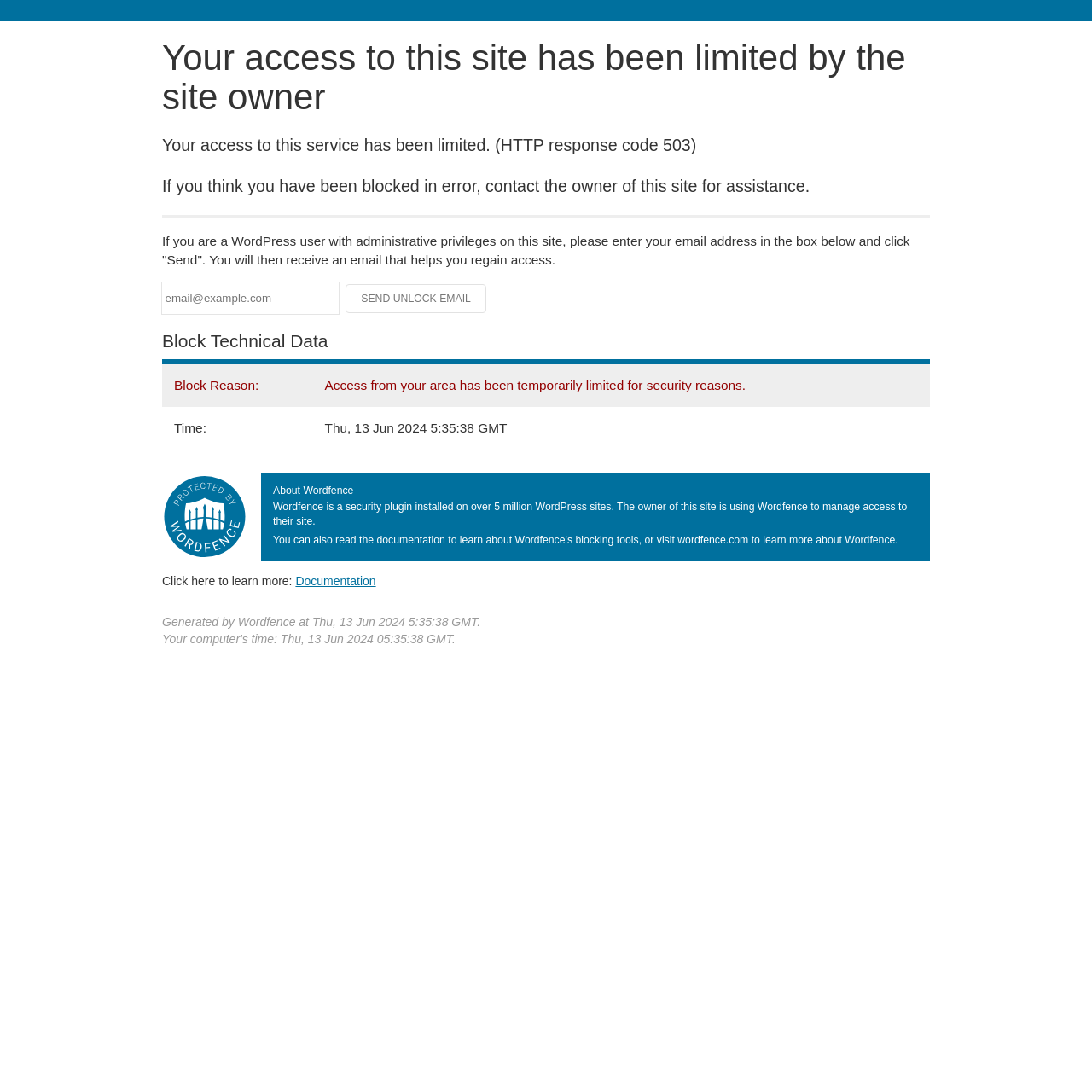Using the description: "AOL Design Information", determine the UI element's bounding box coordinates. Ensure the coordinates are in the format of four float numbers between 0 and 1, i.e., [left, top, right, bottom].

None